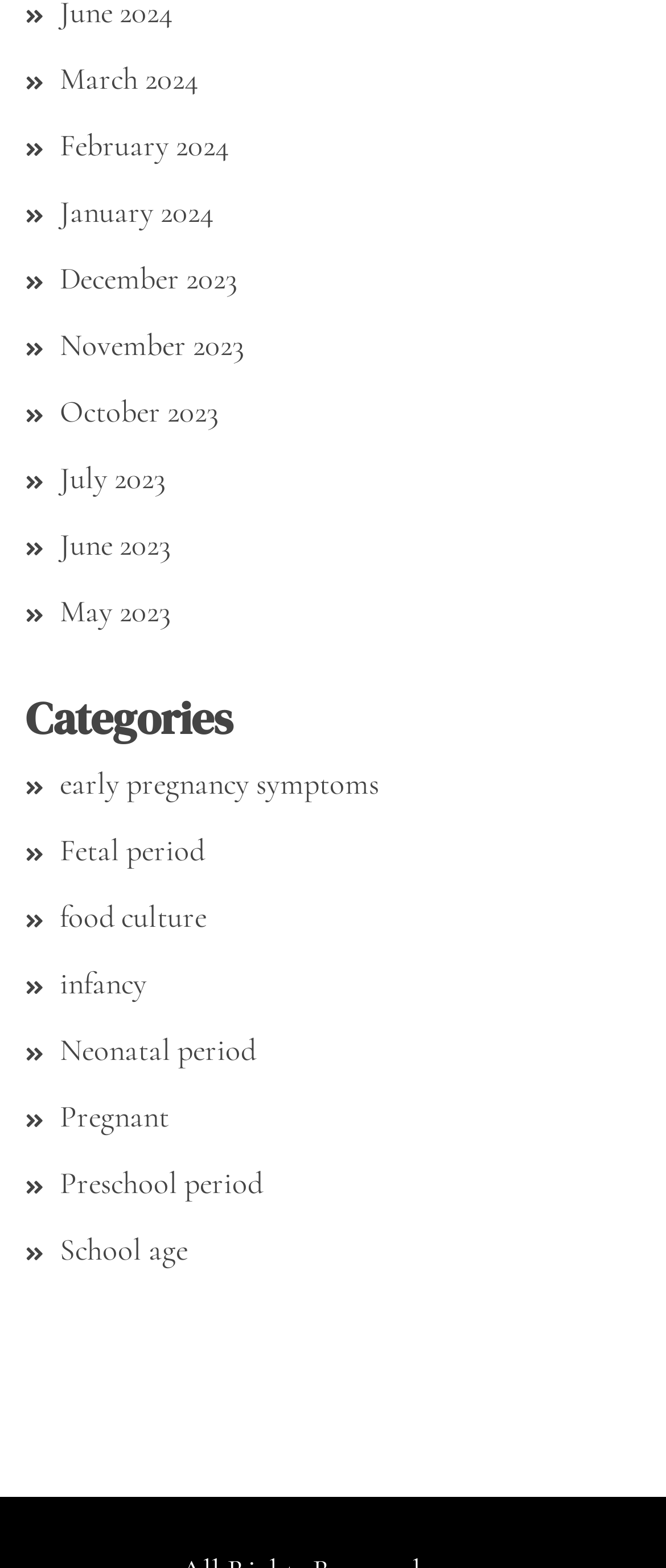Identify the bounding box coordinates of the clickable region necessary to fulfill the following instruction: "Toggle navigation". The bounding box coordinates should be four float numbers between 0 and 1, i.e., [left, top, right, bottom].

None